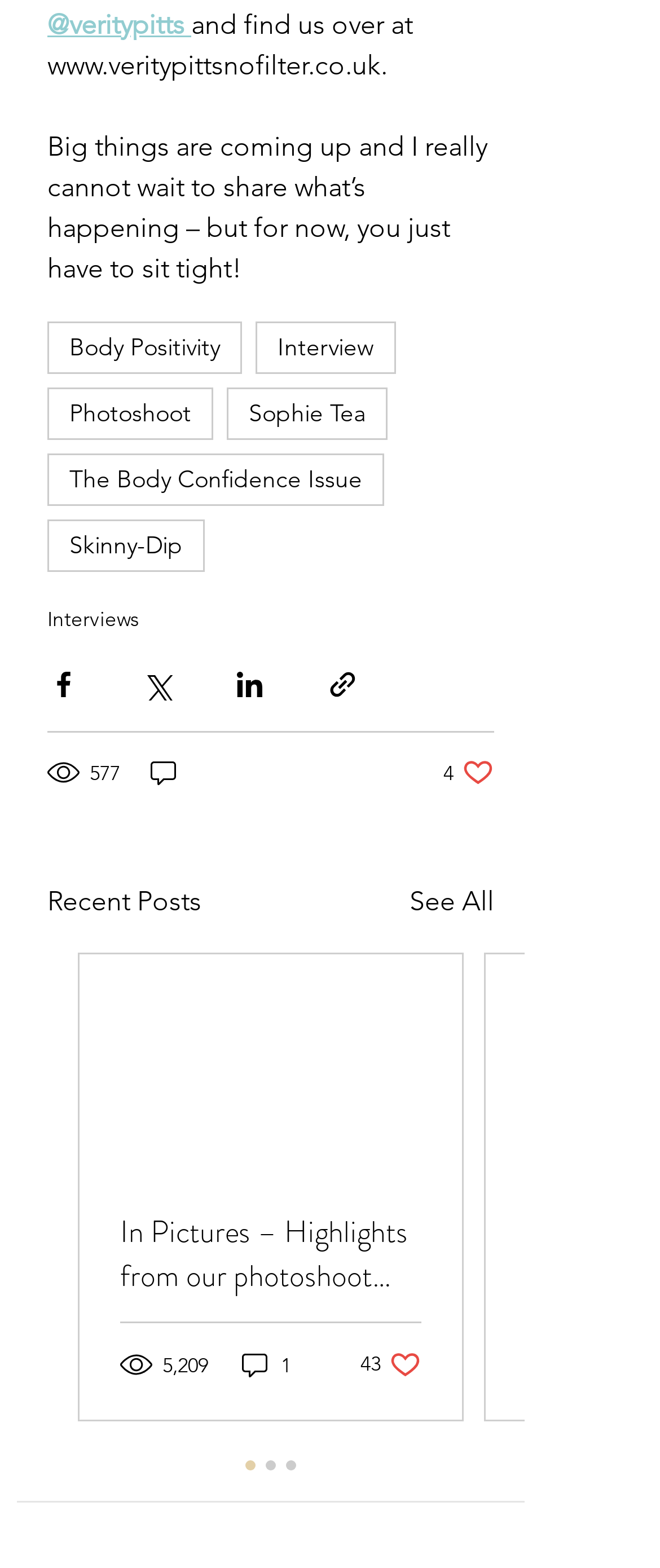Identify the bounding box coordinates of the part that should be clicked to carry out this instruction: "See all recent posts".

[0.621, 0.562, 0.749, 0.588]